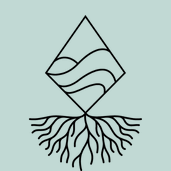Explain the image thoroughly, highlighting all key elements.

The image features a stylized logo for "Ebb & Flow Yoga," characterized by a geometric diamond shape that incorporates flowing wave patterns at the top, symbolizing water or fluidity, while the roots beneath suggest a strong foundation and connection to nature. The design reflects the essence of yoga, emphasizing balance and harmony between movement and stillness. The logo is set against a soft pastel background, enhancing its serene and inviting aesthetic—a perfect representation for a yoga studio that promotes mindfulness and well-being.